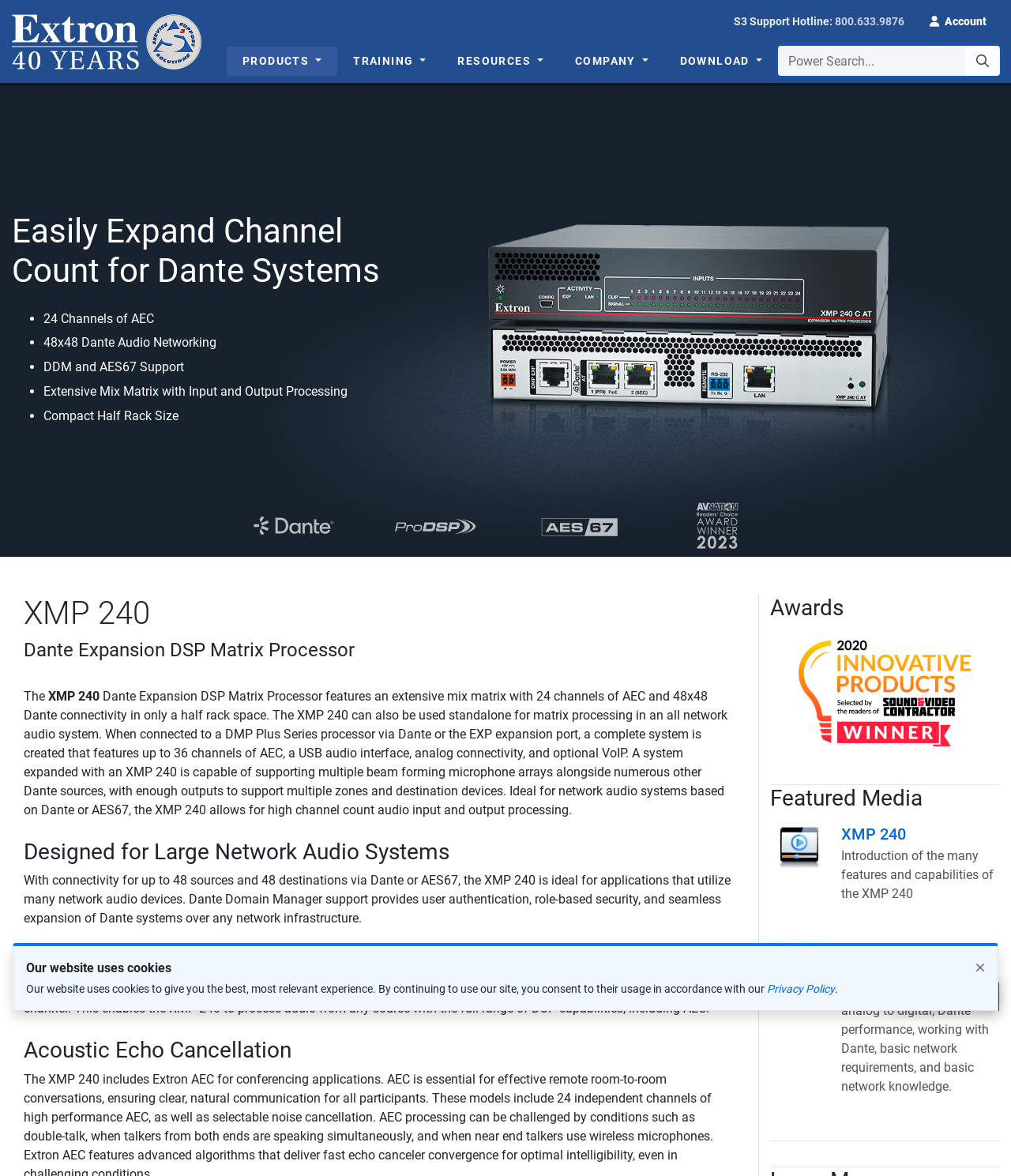Identify the bounding box coordinates of the element to click to follow this instruction: 'Send feedback'. Ensure the coordinates are four float values between 0 and 1, provided as [left, top, right, bottom].

[0.884, 0.834, 0.988, 0.86]